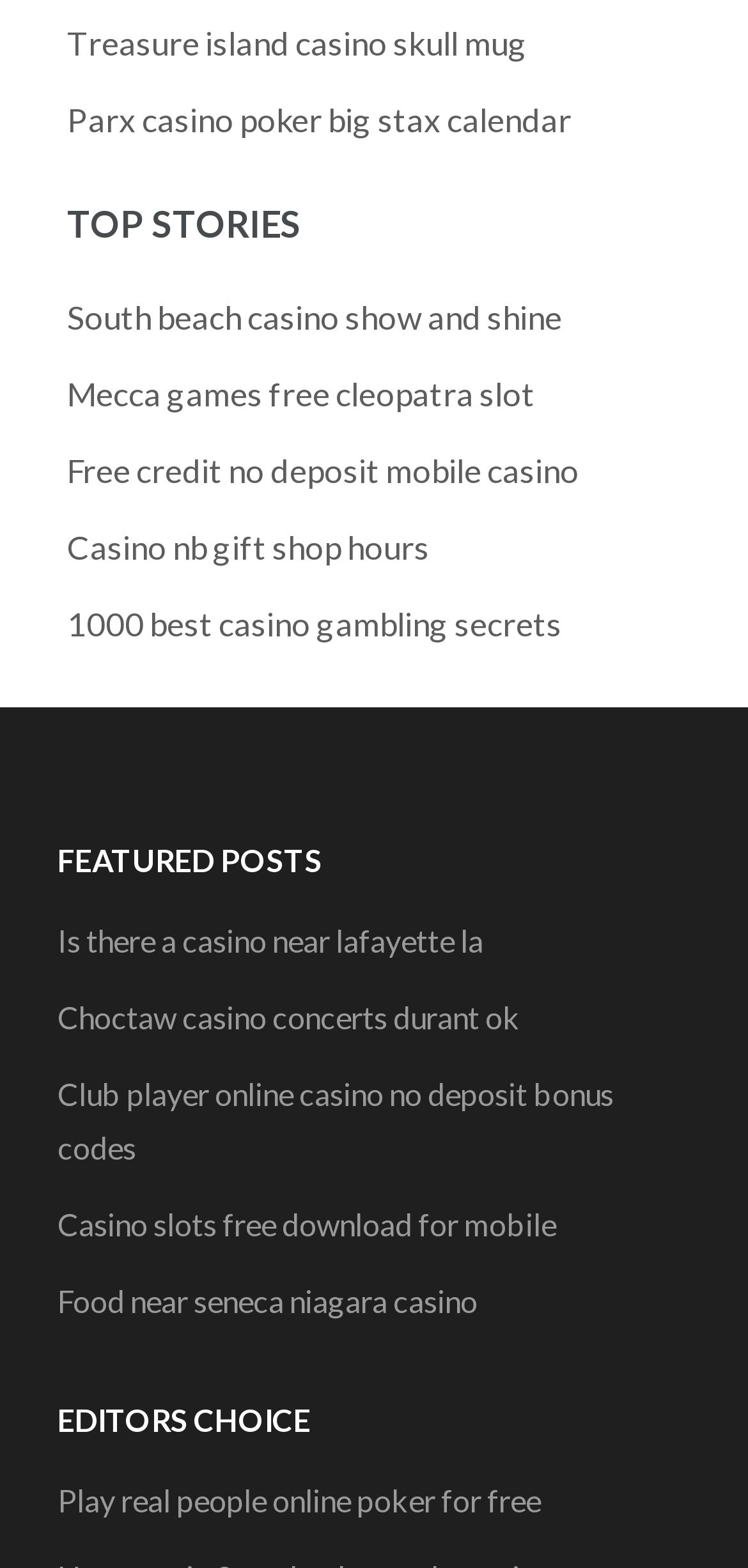Determine the bounding box coordinates for the area that should be clicked to carry out the following instruction: "Explore Featured Posts".

[0.077, 0.522, 0.923, 0.576]